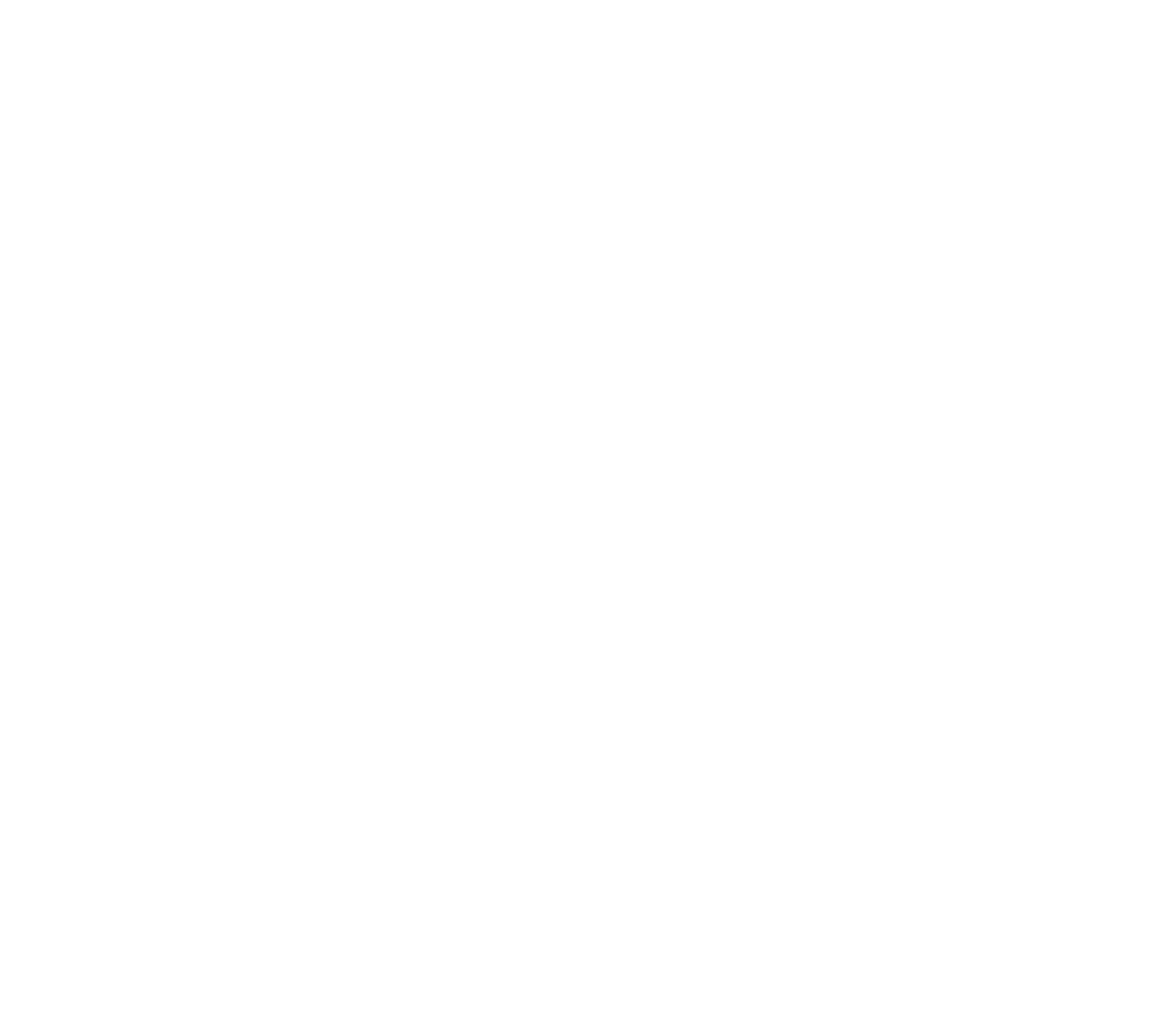Please look at the image and answer the question with a detailed explanation: What social media platforms does Plesk have a presence on?

Plesk has a presence on multiple social media platforms, including Facebook, Twitter, LinkedIn, and YouTube, as evidenced by the links to these platforms in the 'Industry Partners' section of the webpage.